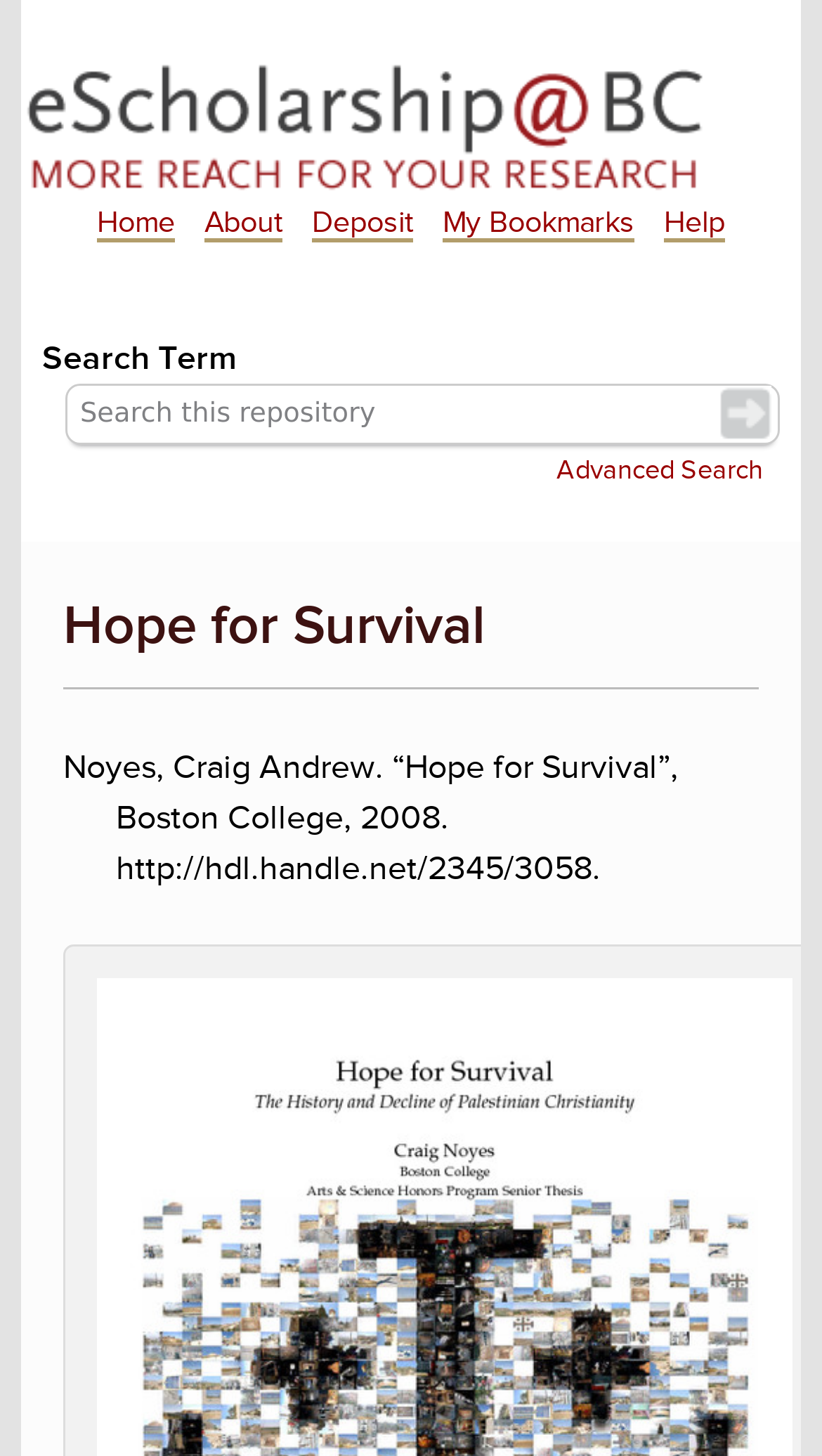Please provide a comprehensive response to the question below by analyzing the image: 
What is the year of the thesis?

The year of the thesis can be found in the text description below the title, which states 'Noyes, Craig Andrew. “Hope for Survival”, Boston College, 2008. http://hdl.handle.net/2345/3058.' This indicates that the thesis was published in 2008.